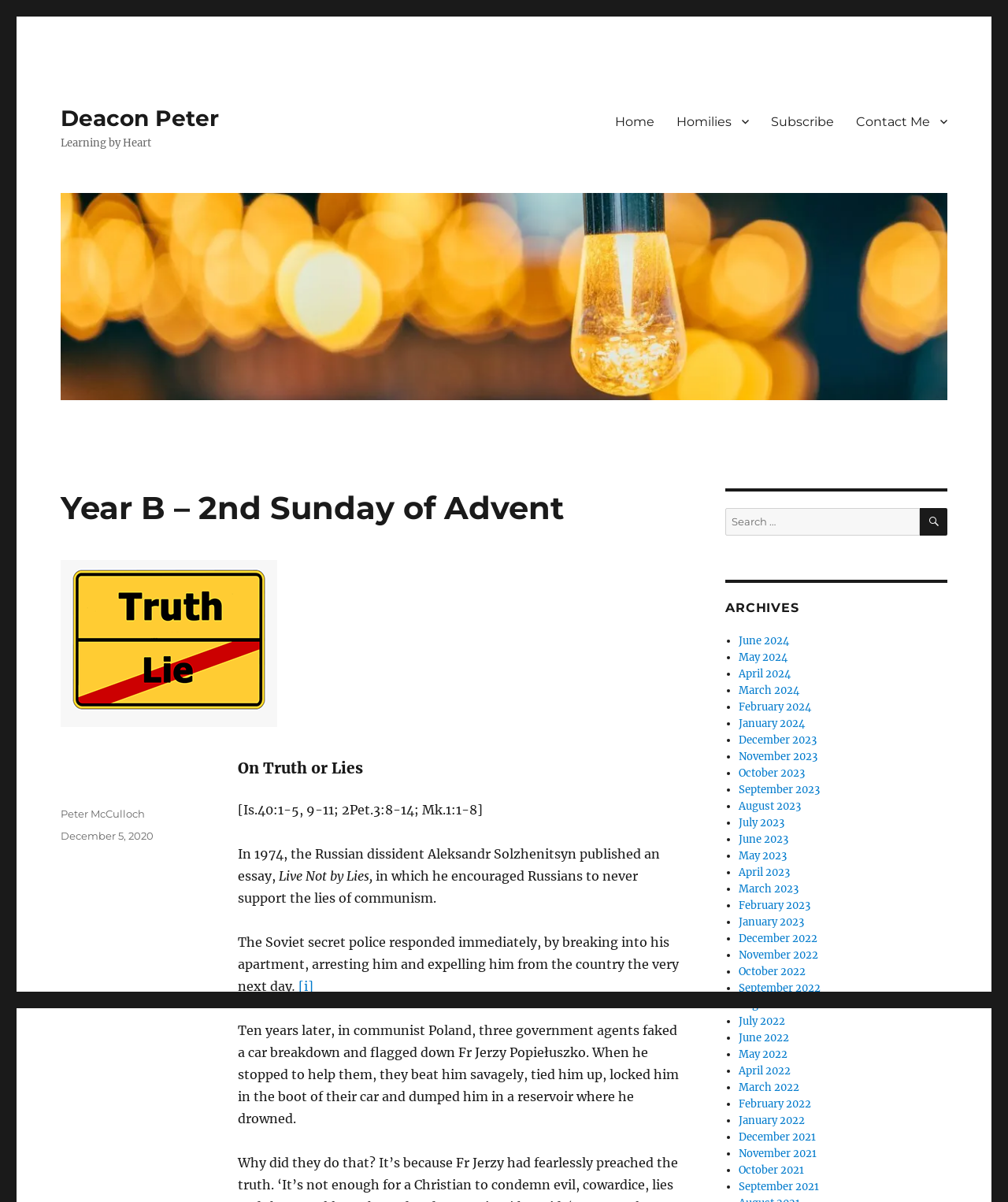Give a concise answer using only one word or phrase for this question:
What is the title of the sermon?

Year B – 2nd Sunday of Advent